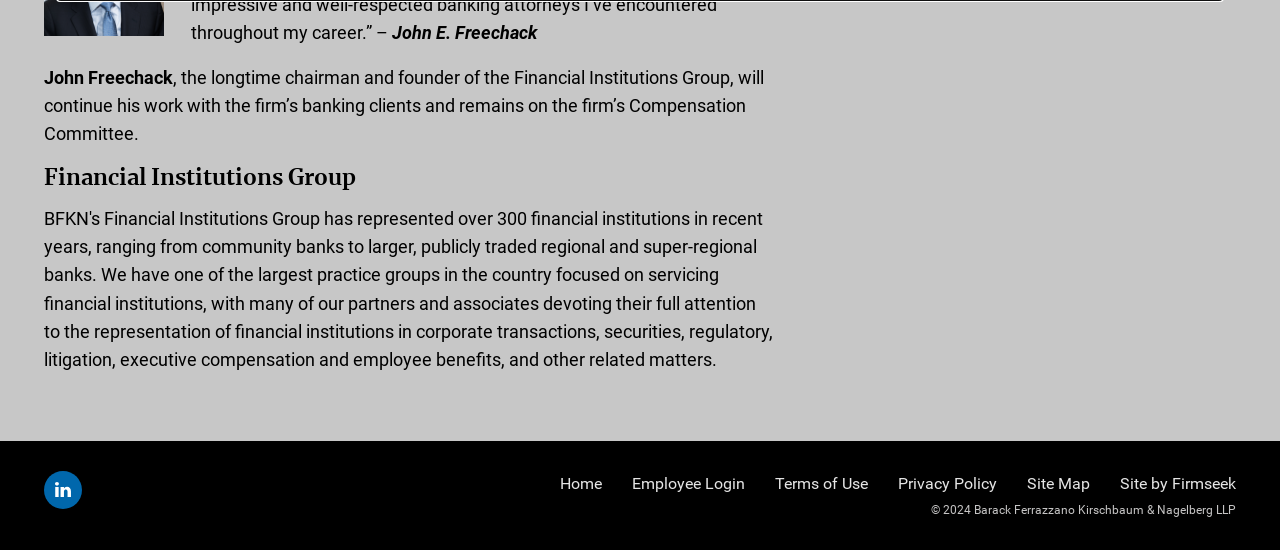What is the 'Financial Institutions Group'?
Look at the image and construct a detailed response to the question.

The 'Financial Institutions Group' is a group within the company, as indicated by the heading 'Financial Institutions Group' and the text mentioning John E. Freechack's role as the chairman and founder of the group.